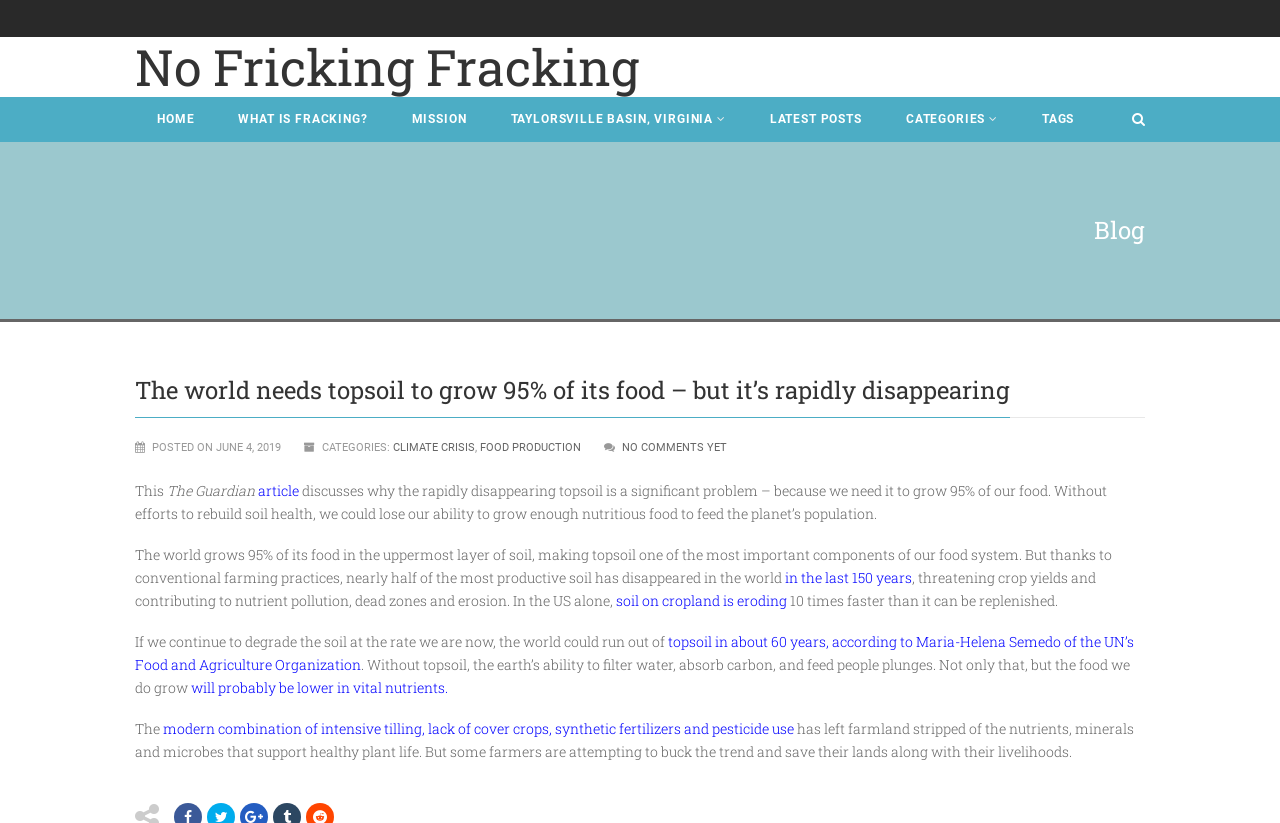Using the information in the image, could you please answer the following question in detail:
What is the main topic of this blog post?

Based on the content of the blog post, it is clear that the main topic is the importance of topsoil and its rapid disappearance. The post discusses how topsoil is essential for growing food and its depletion could lead to a food crisis.